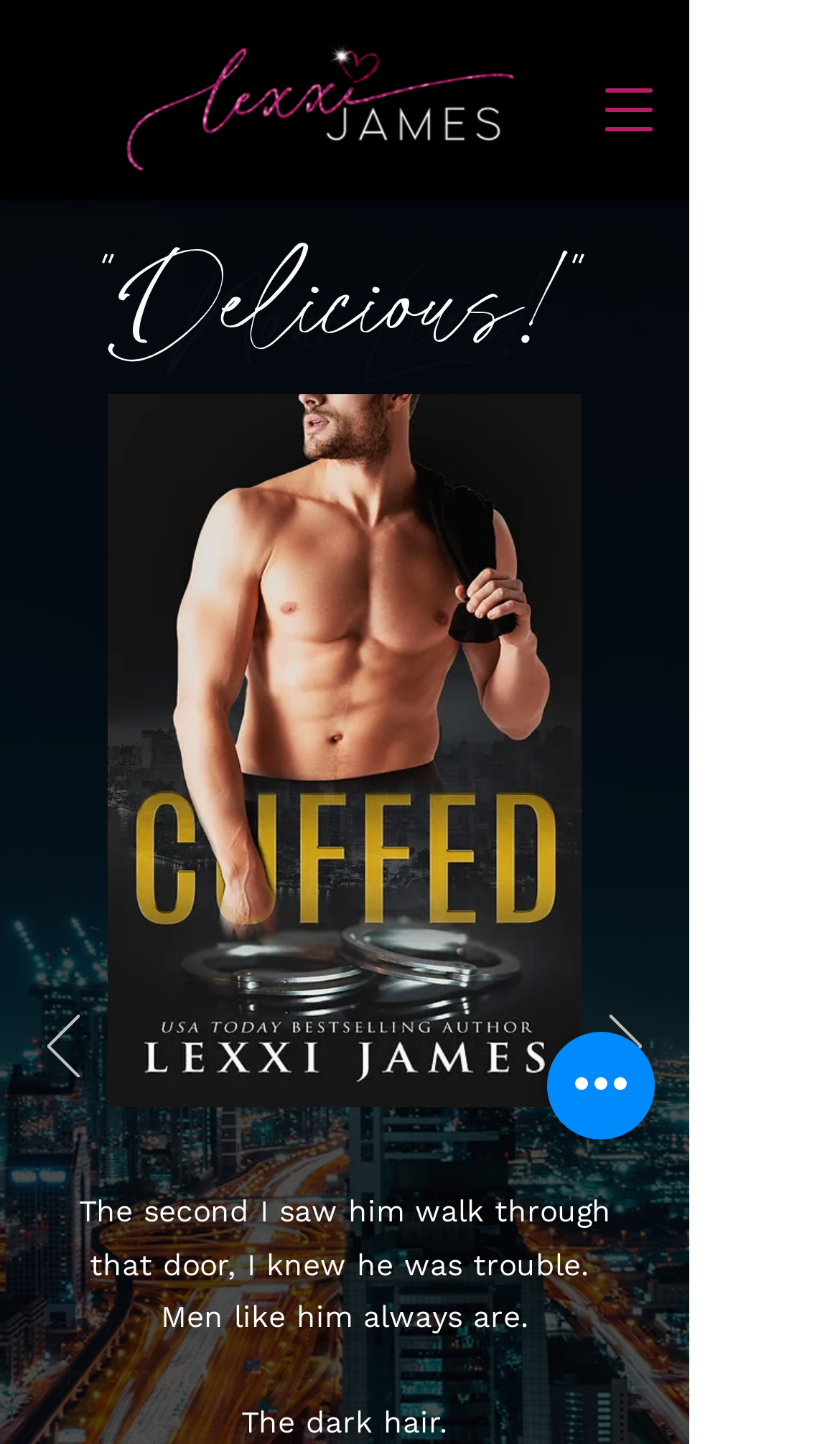Summarize the webpage in an elaborate manner.

The webpage is about Lexxi James, a USA Today bestselling author of hot romance and suspense. At the top left of the page, there is a logo of Lexxi James, which is an image with the text "USA Today Best Selling Author Lexxi James". 

To the right of the logo, there is a navigation menu button labeled "Open navigation menu". When clicked, it opens a dialog with three buttons: "Previous", "Next", and a "Quick actions" button at the bottom. The "Previous" and "Next" buttons have small images on them.

Below the navigation menu, there is a section that appears to be promoting one of Lexxi James' books, "Cuffed". This section contains a static text quote that reads, "'Delicious!'". Below the quote, there is a link to the book "Cuffed" with a corresponding image. The quote is followed by a brief book description in three paragraphs, which starts with "The second I saw him walk through that door, I knew he was trouble." and continues with "Men like him always are." and finally "The dark hair.".